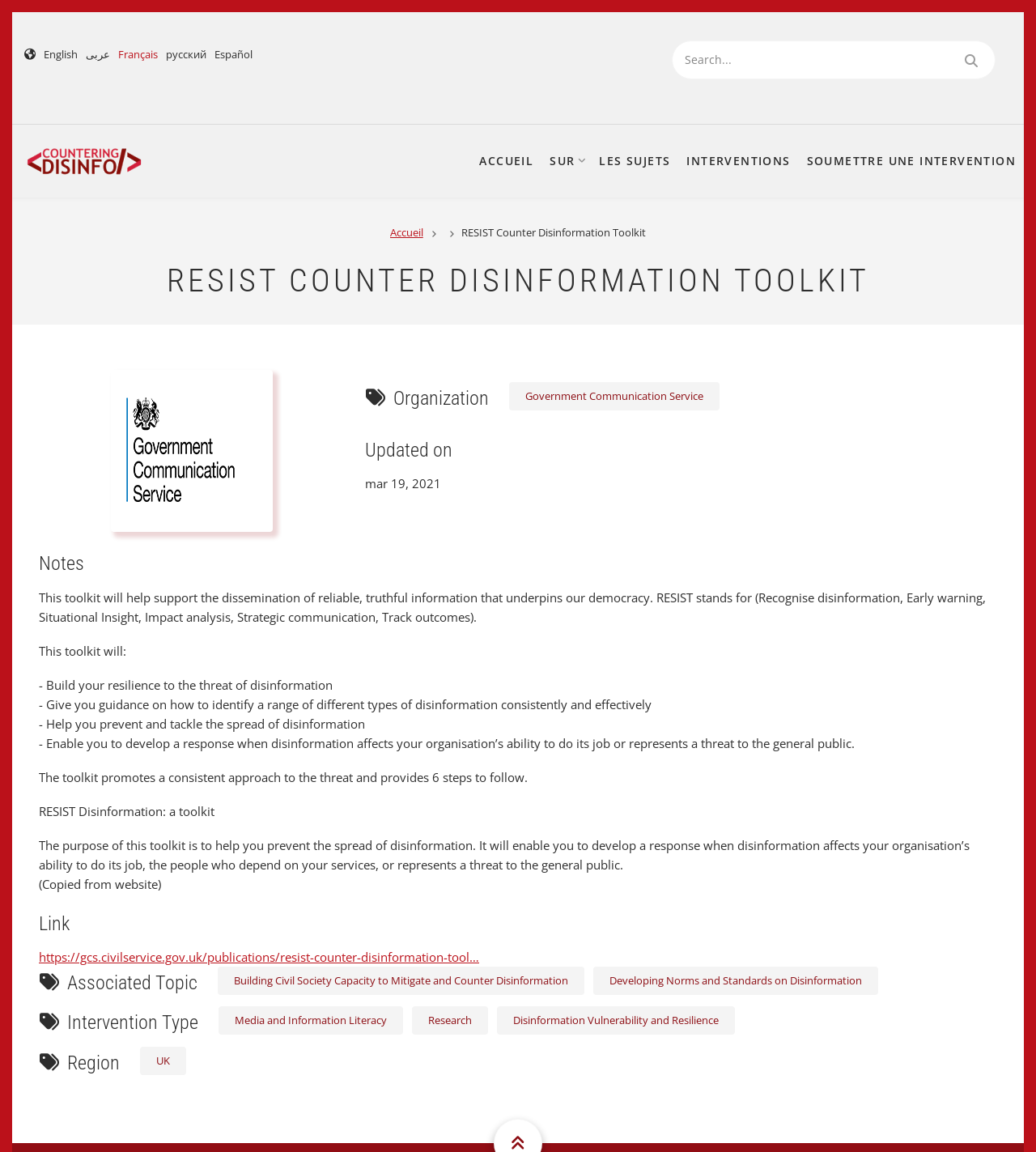Specify the bounding box coordinates of the region I need to click to perform the following instruction: "Click the 'Home' link". The coordinates must be four float numbers in the range of 0 to 1, i.e., [left, top, right, bottom].

None